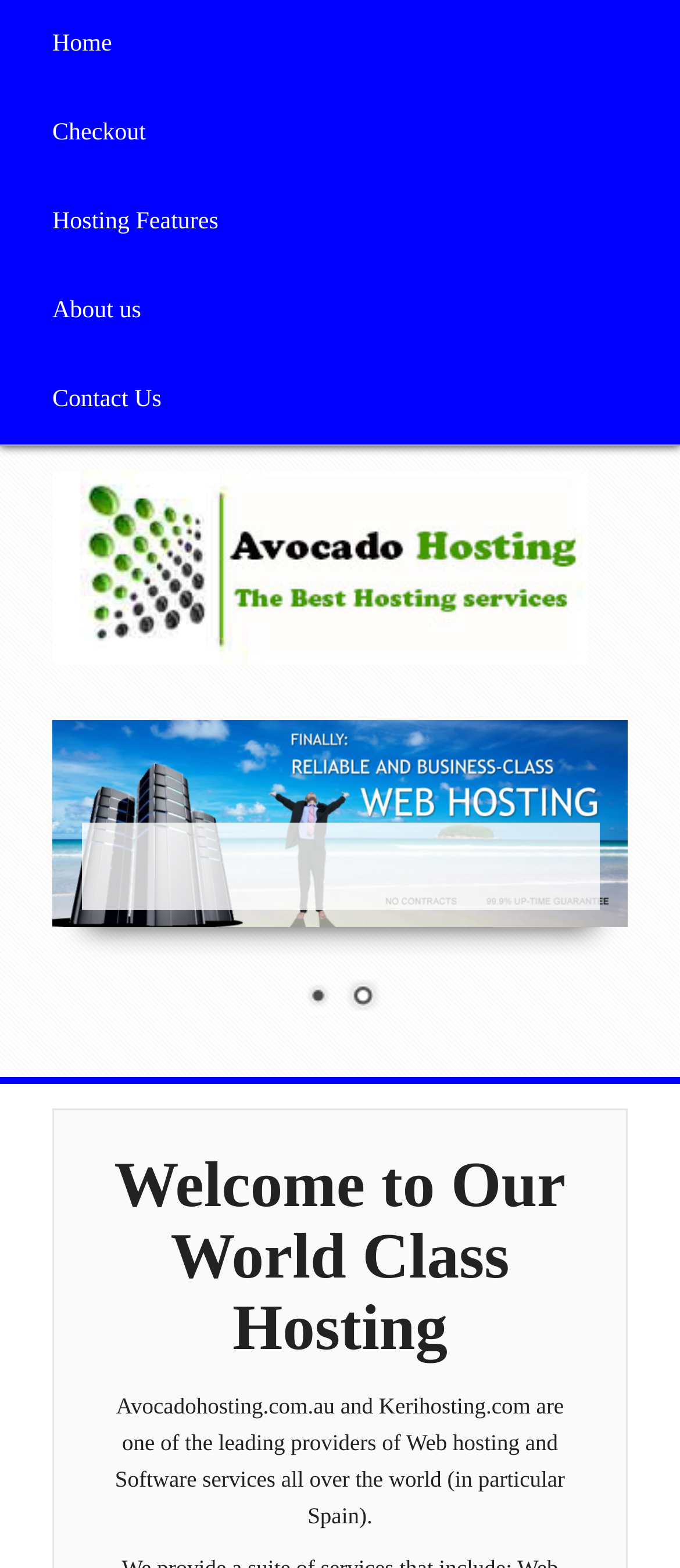What is the theme of the webpage's background?
Based on the image, provide your answer in one word or phrase.

Green